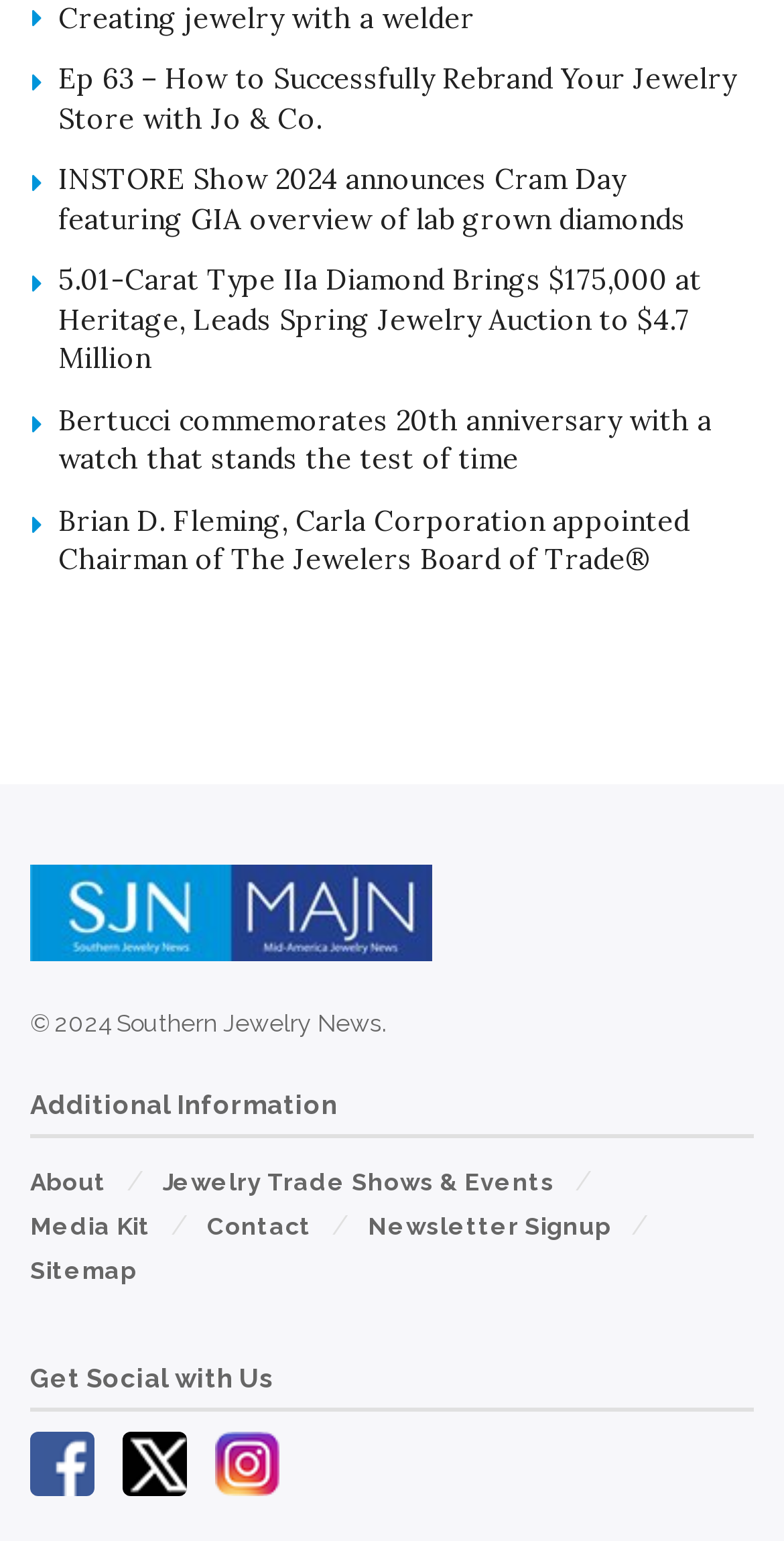Please specify the bounding box coordinates of the clickable region necessary for completing the following instruction: "View news about Southern Jewelry". The coordinates must consist of four float numbers between 0 and 1, i.e., [left, top, right, bottom].

[0.038, 0.561, 0.962, 0.624]